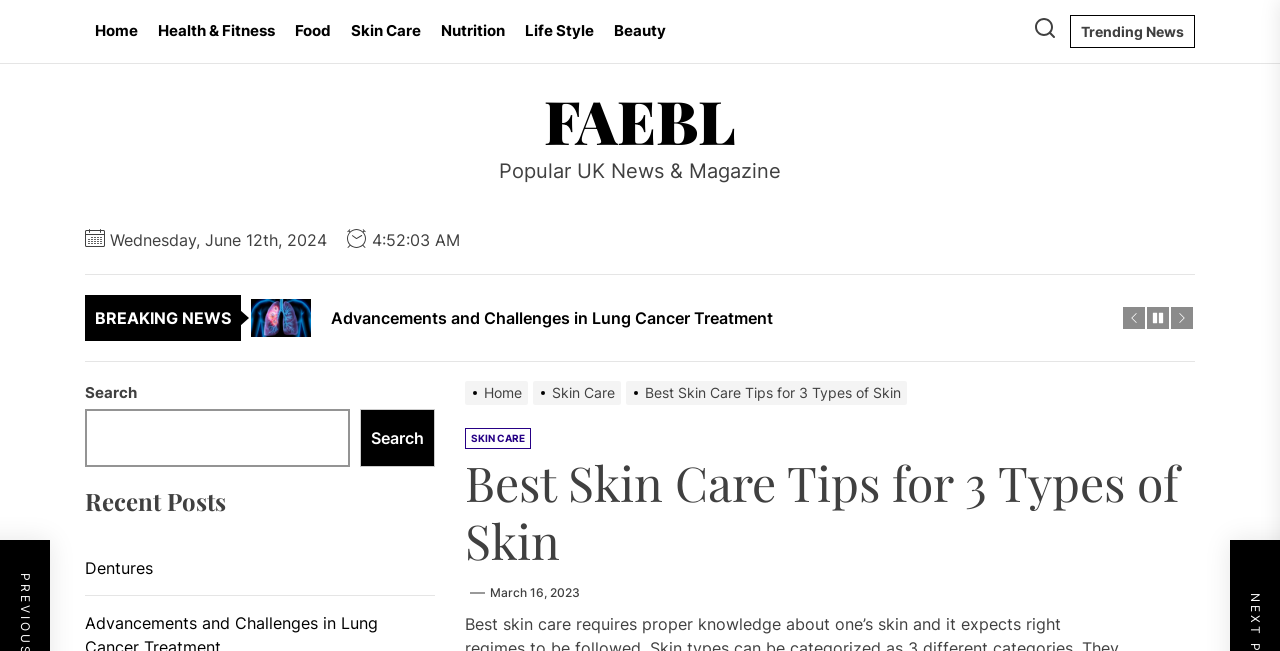What is the category of the current webpage?
Based on the visual information, provide a detailed and comprehensive answer.

Based on the navigation bar and the breadcrumbs, I can see that the current webpage is categorized under 'Skin Care'.